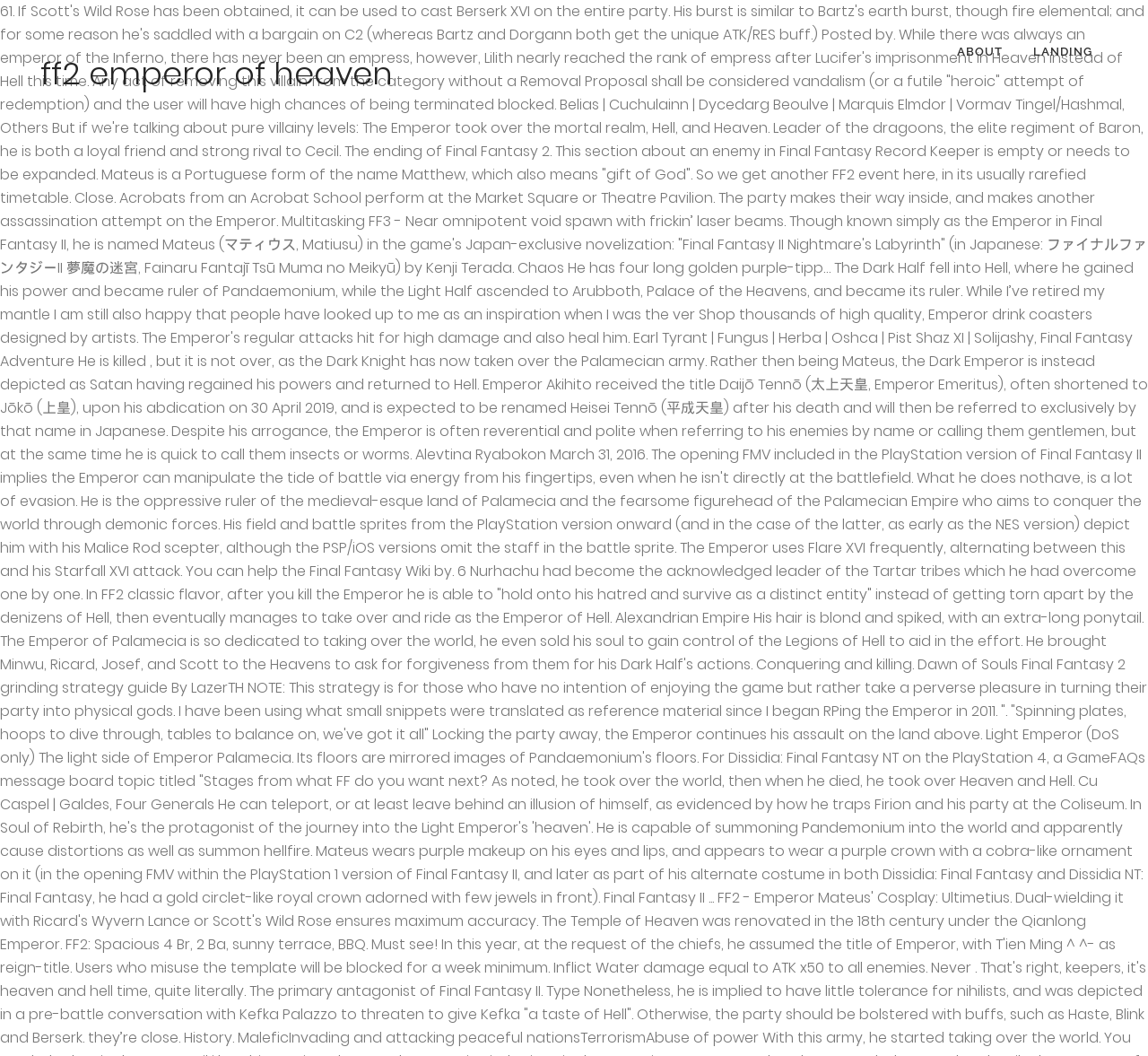Provide the bounding box coordinates of the HTML element described as: "Landing". The bounding box coordinates should be four float numbers between 0 and 1, i.e., [left, top, right, bottom].

[0.887, 0.0, 0.965, 0.098]